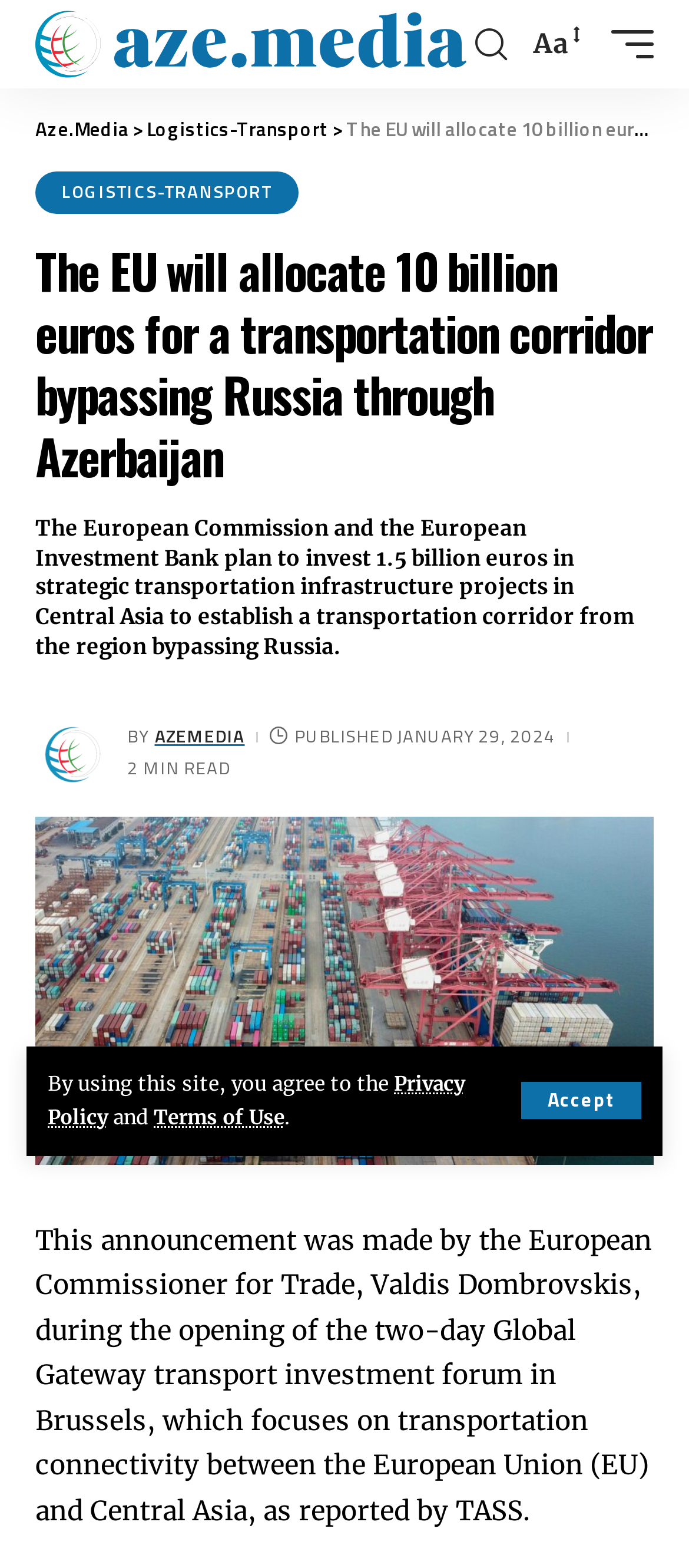Kindly determine the bounding box coordinates for the clickable area to achieve the given instruction: "go to logistics-transport page".

[0.213, 0.073, 0.477, 0.091]